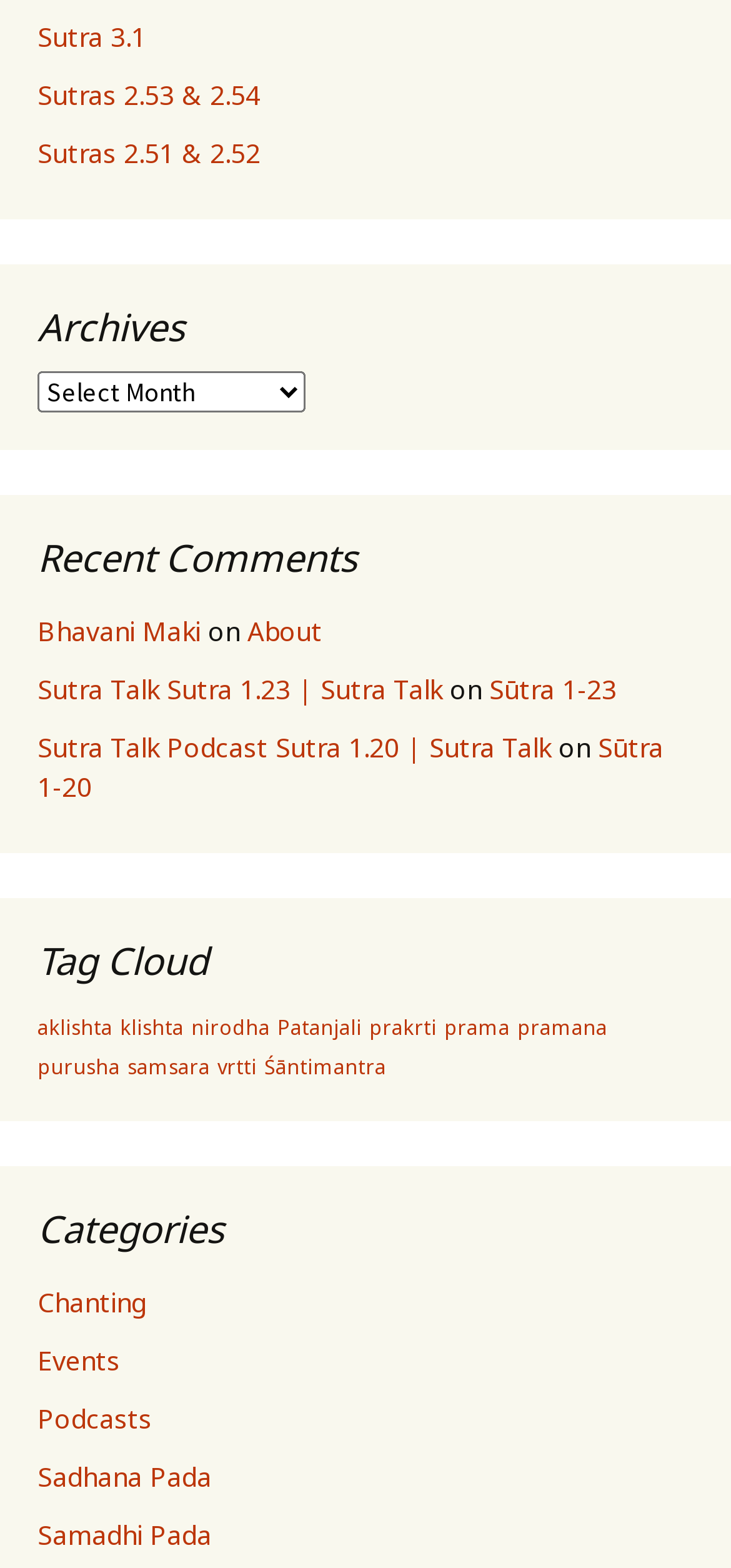How many categories are listed?
Respond to the question with a single word or phrase according to the image.

5